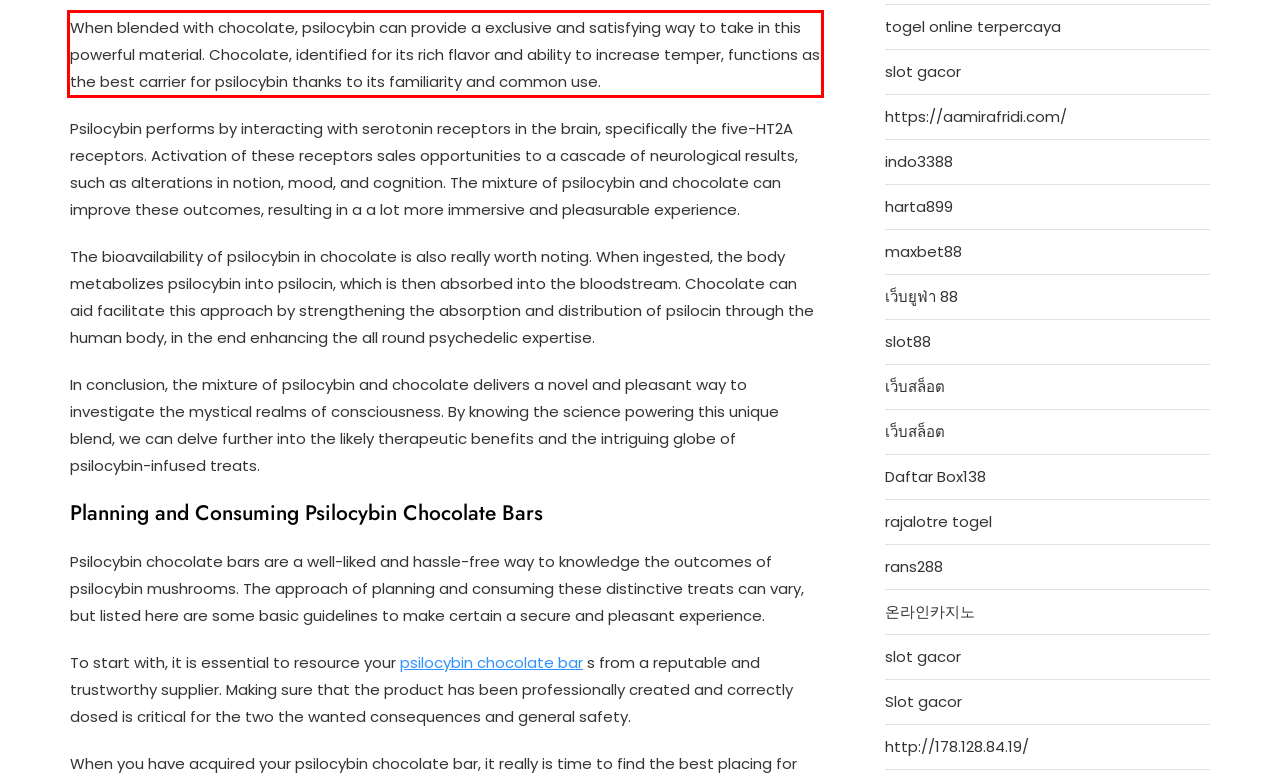You are provided with a screenshot of a webpage that includes a UI element enclosed in a red rectangle. Extract the text content inside this red rectangle.

When blended with chocolate, psilocybin can provide a exclusive and satisfying way to take in this powerful material. Chocolate, identified for its rich flavor and ability to increase temper, functions as the best carrier for psilocybin thanks to its familiarity and common use.